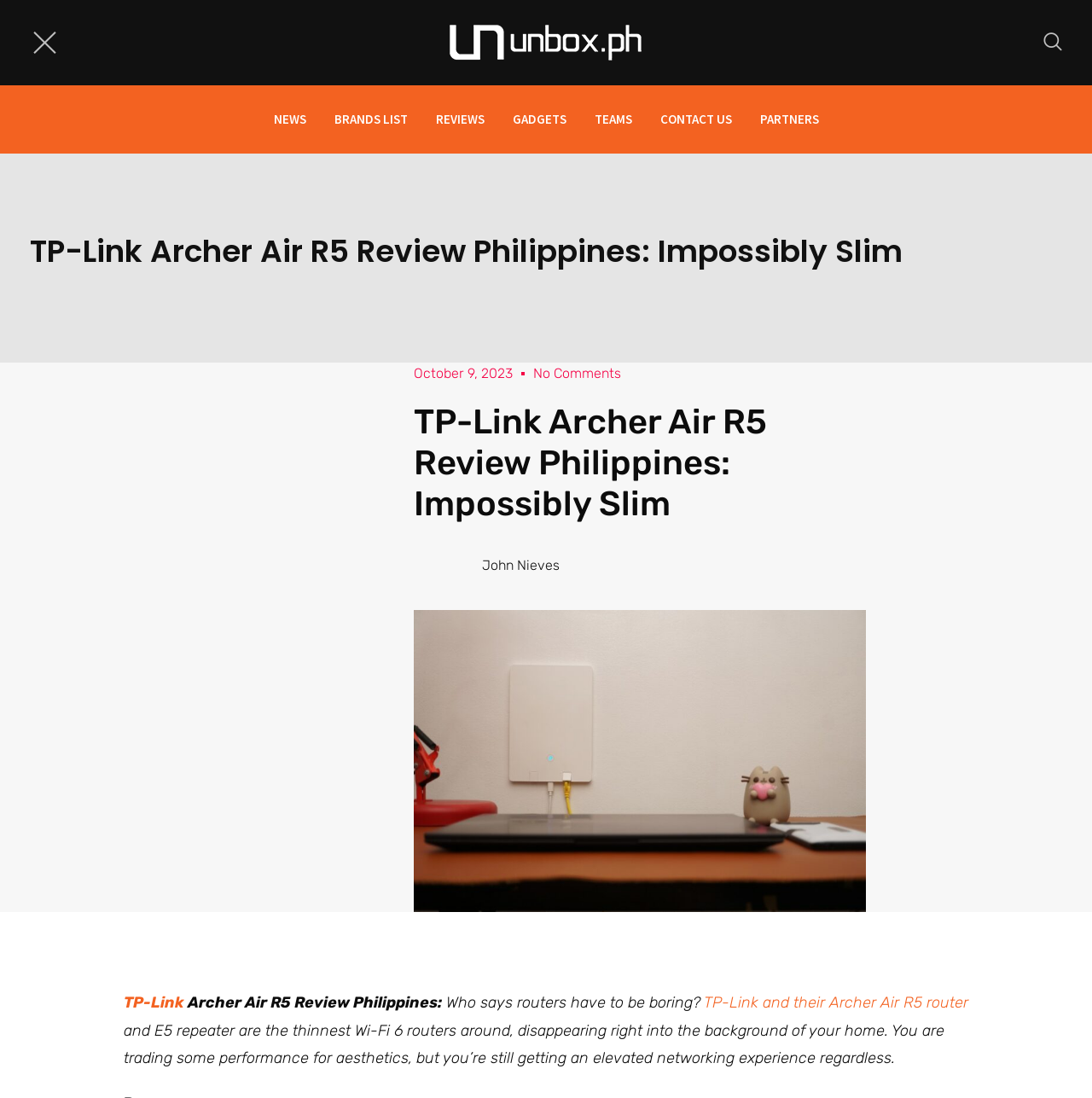Consider the image and give a detailed and elaborate answer to the question: 
How many comments are there on the review?

The question asks for the number of comments on the review. By looking at the webpage, we can see that there is a link with the text 'No Comments', which suggests that there are no comments on the review.